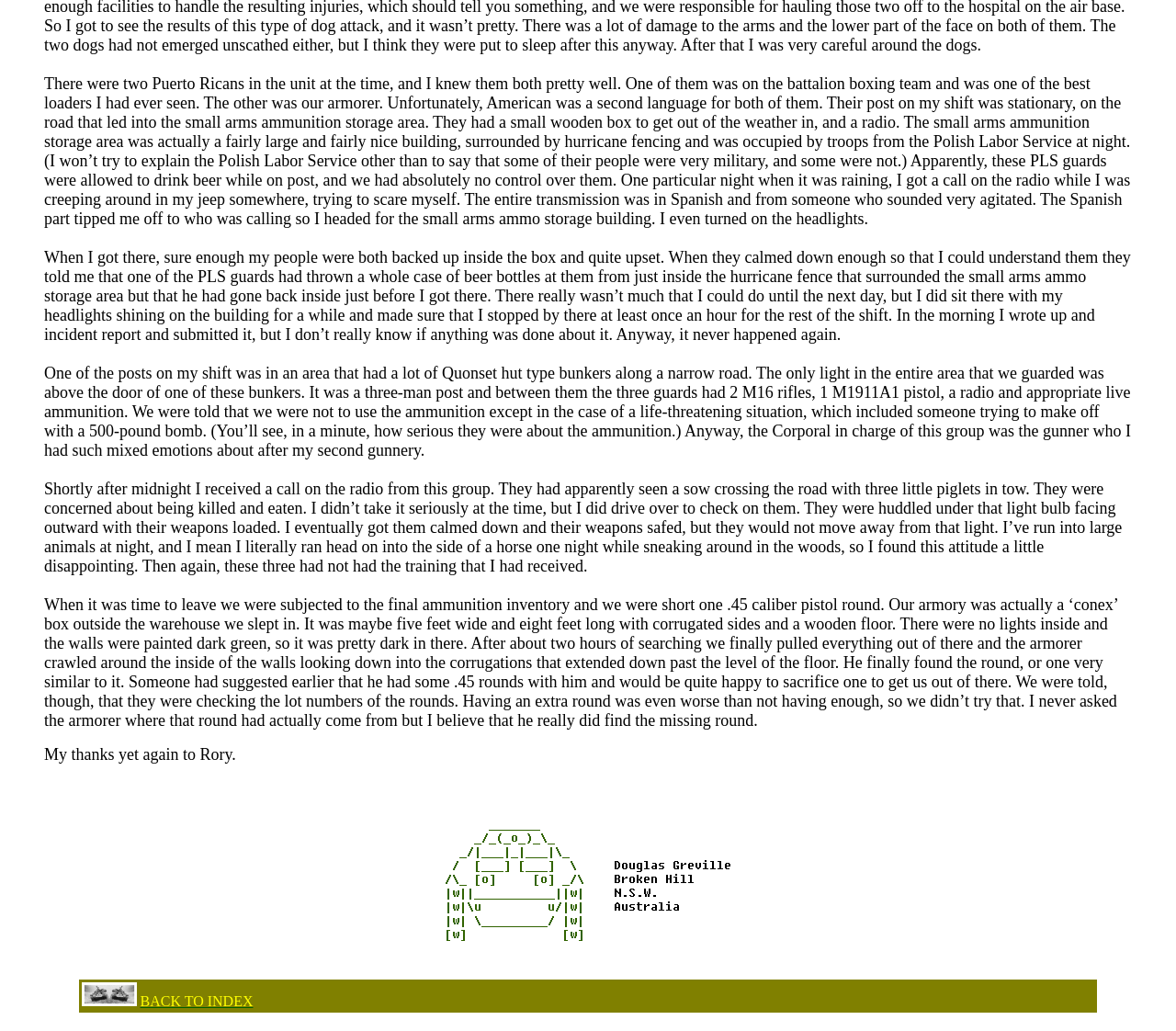What is the author's occupation?
Refer to the image and respond with a one-word or short-phrase answer.

Soldier